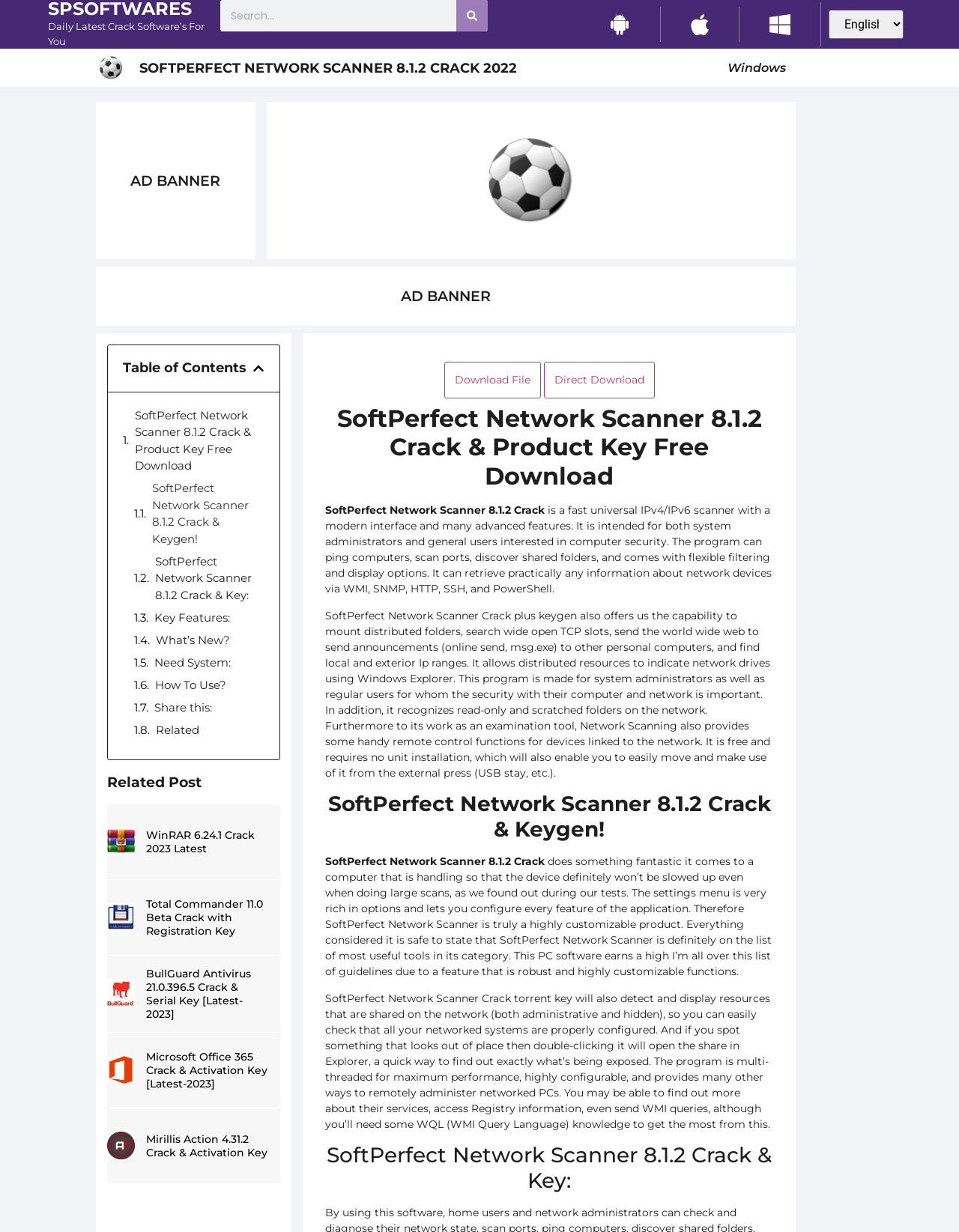Please identify the bounding box coordinates of the region to click in order to complete the task: "Visit related post about WinRAR Crack". The coordinates must be four float numbers between 0 and 1, specified as [left, top, right, bottom].

[0.112, 0.653, 0.141, 0.713]